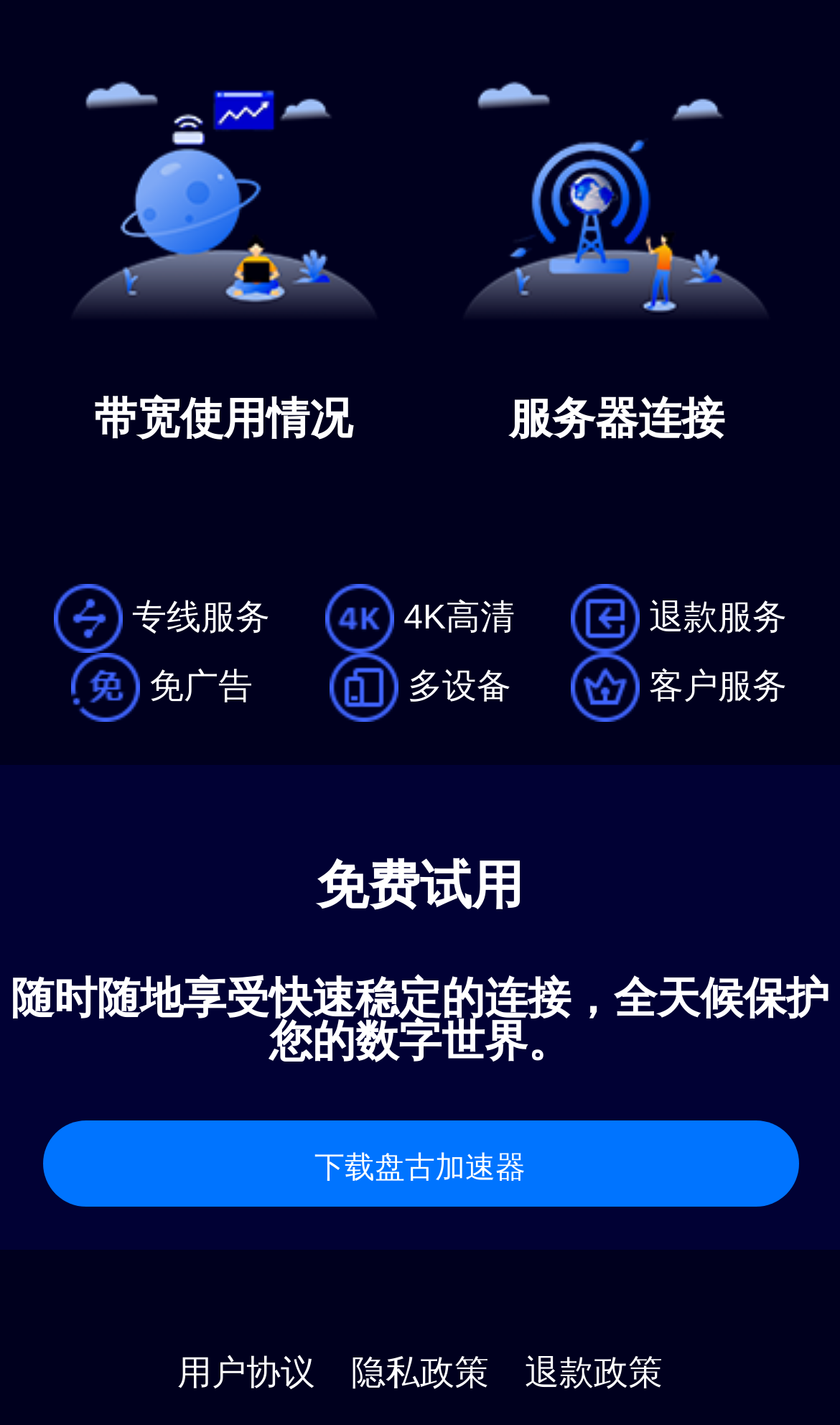Use the details in the image to answer the question thoroughly: 
How many links are in the footer section?

There are 3 links in the footer section of the webpage, which can be identified by the link elements with the texts '用户协议', '隐私政策', and '退款政策'.